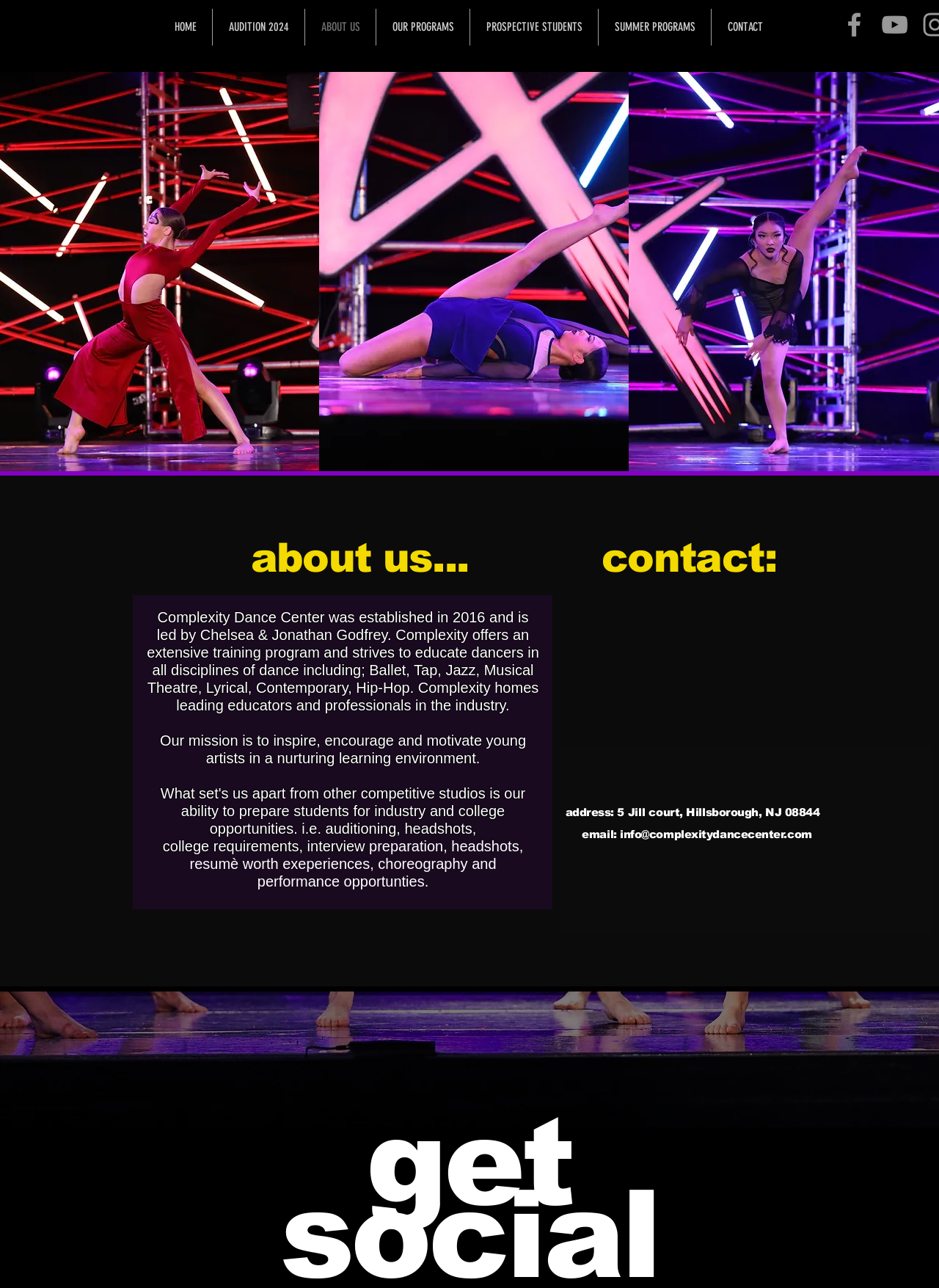Can you specify the bounding box coordinates for the region that should be clicked to fulfill this instruction: "View Google Maps".

[0.606, 0.462, 0.86, 0.614]